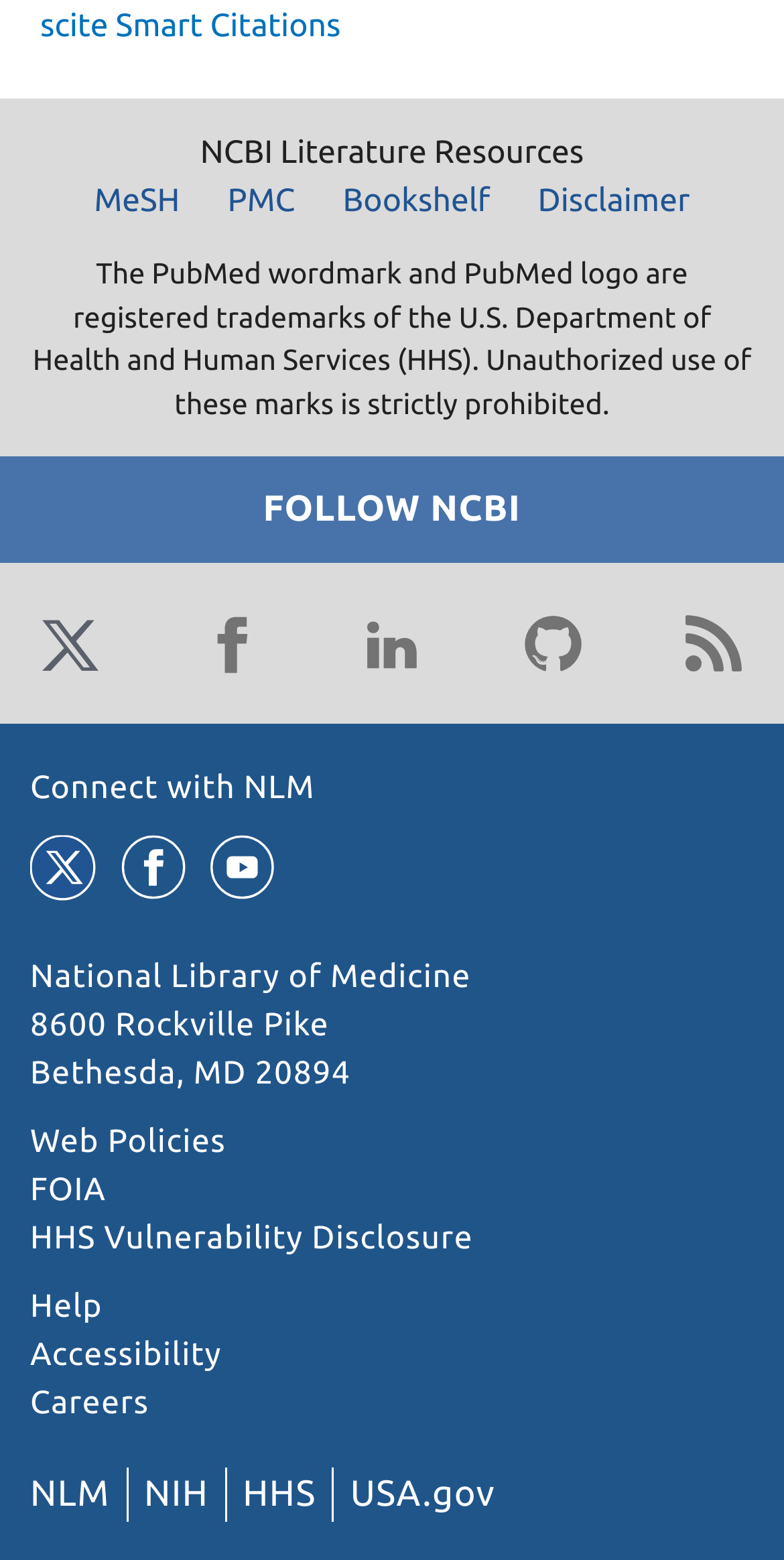Please identify the bounding box coordinates of the element's region that needs to be clicked to fulfill the following instruction: "Follow NCBI on Twitter". The bounding box coordinates should consist of four float numbers between 0 and 1, i.e., [left, top, right, bottom].

[0.038, 0.387, 0.141, 0.439]